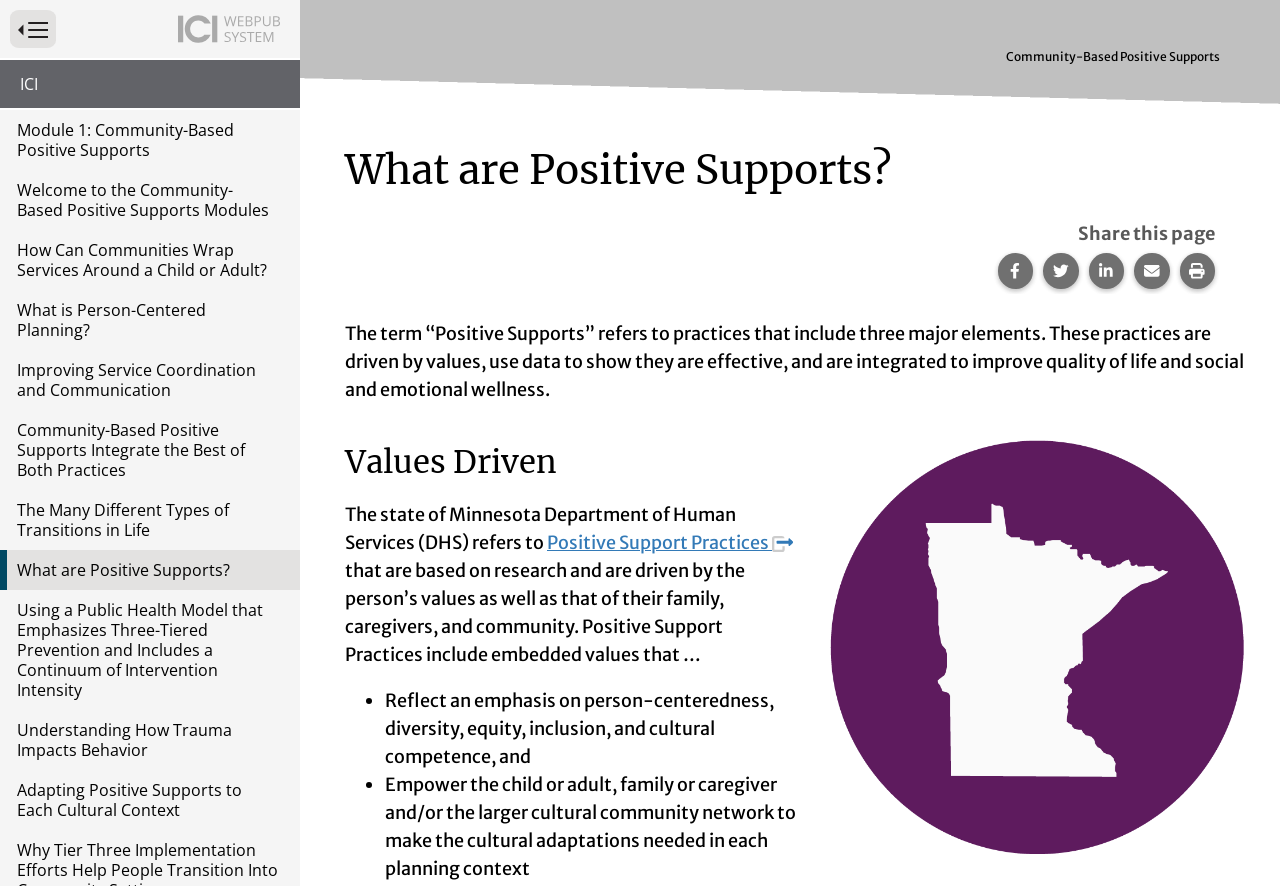Find the bounding box coordinates for the UI element whose description is: "Improving Service Coordination and Communication". The coordinates should be four float numbers between 0 and 1, in the format [left, top, right, bottom].

[0.0, 0.395, 0.234, 0.463]